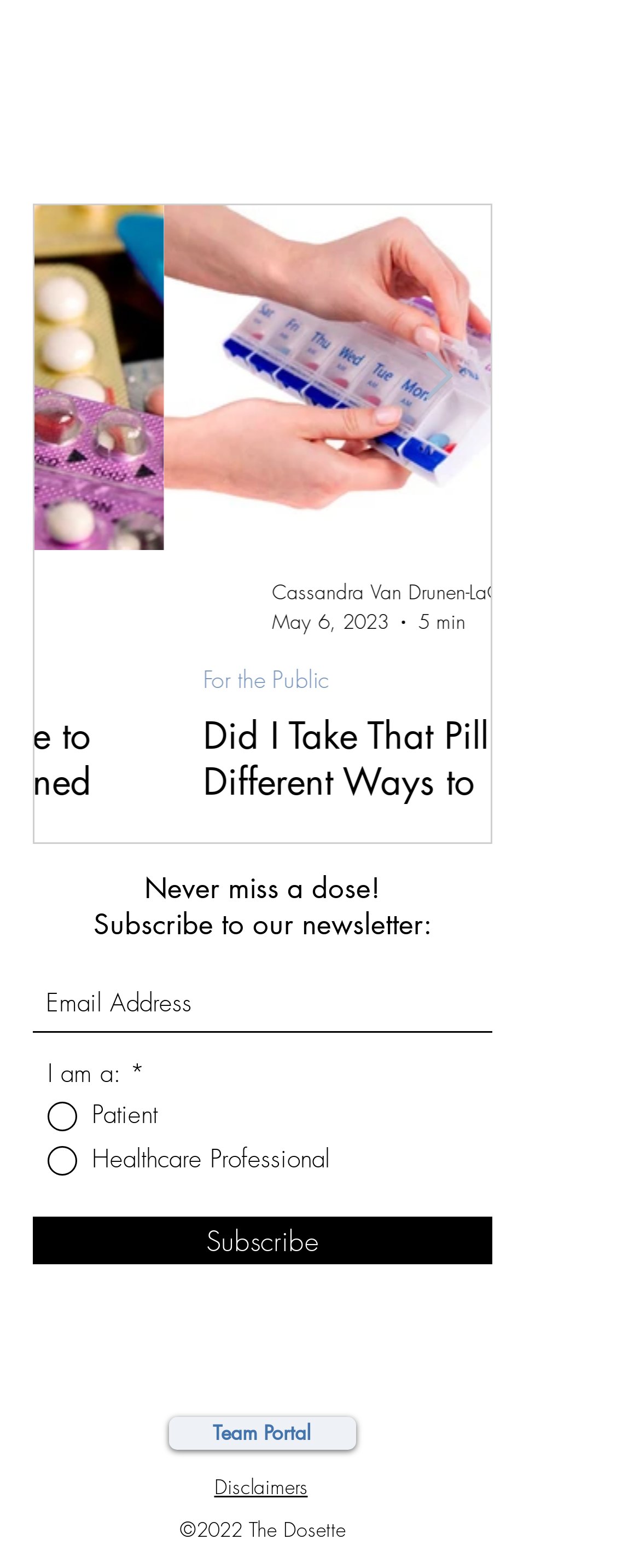Provide the bounding box coordinates of the UI element this sentence describes: "For Healthcare Professionals".

[0.115, 0.424, 0.531, 0.442]